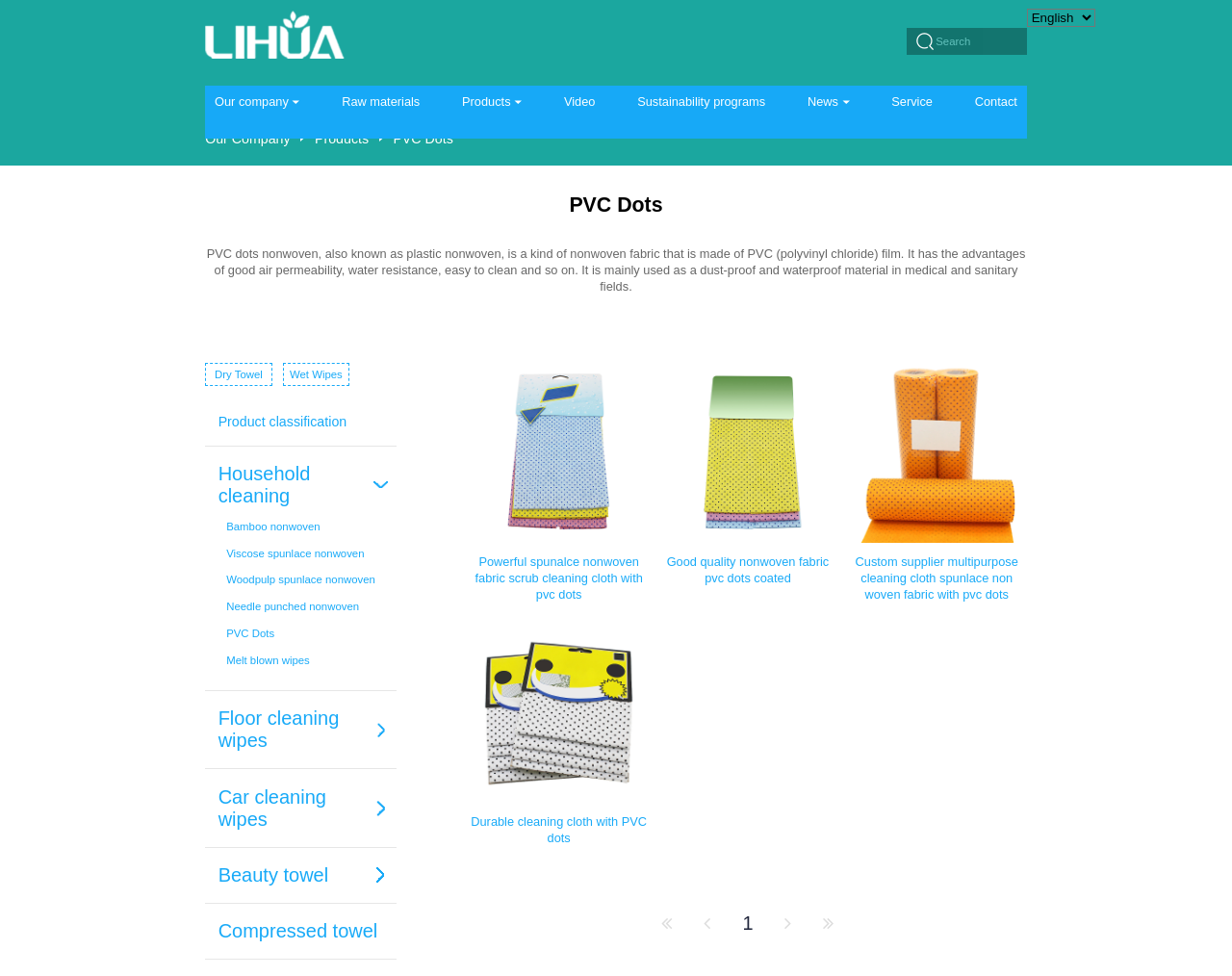Can you find the bounding box coordinates of the area I should click to execute the following instruction: "Read about powerful spunalce nonwoven fabric"?

[0.381, 0.372, 0.527, 0.638]